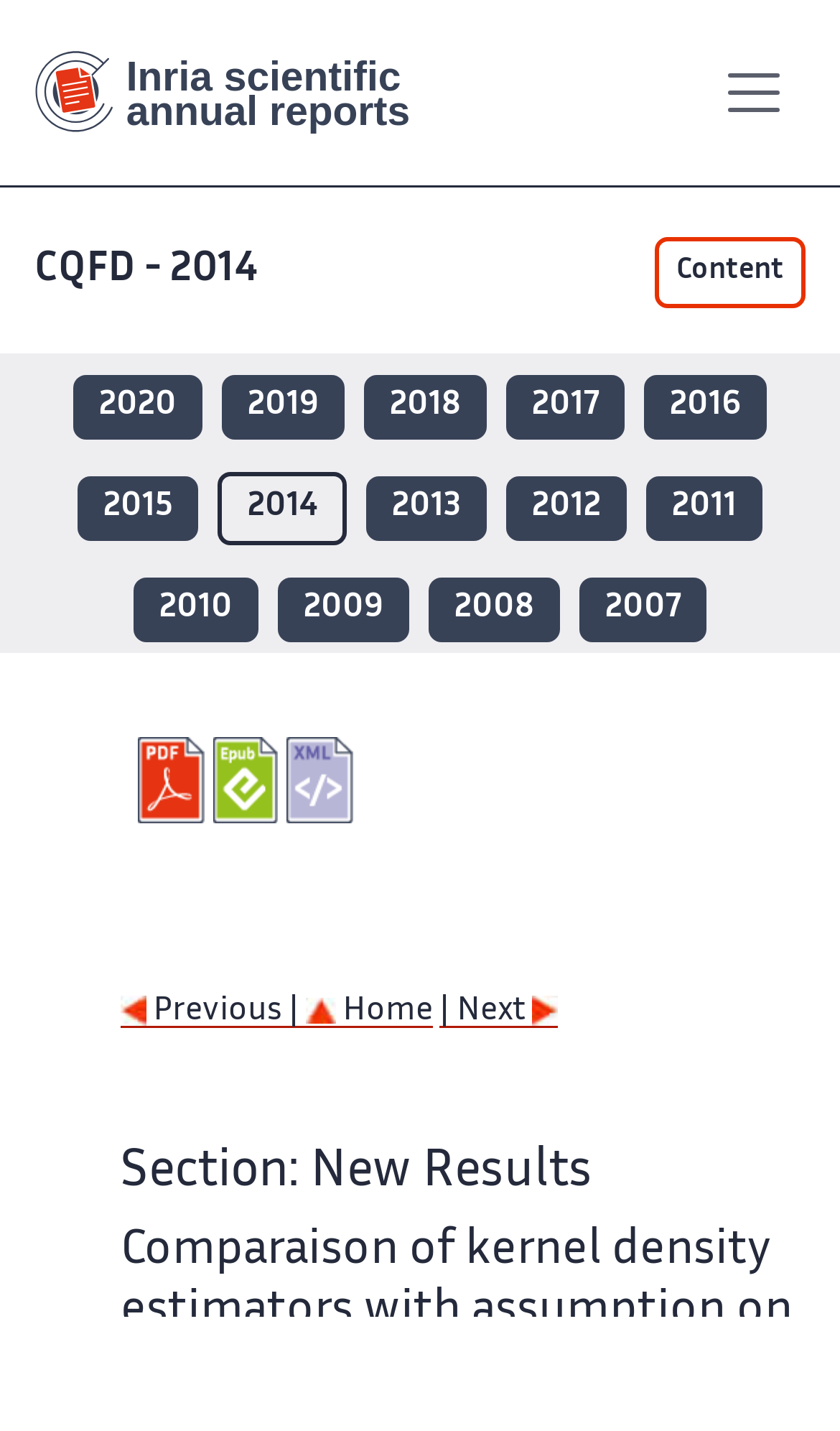What is the shortcut key to navigate to the previous page?
Identify the answer in the screenshot and reply with a single word or phrase.

Alt+P